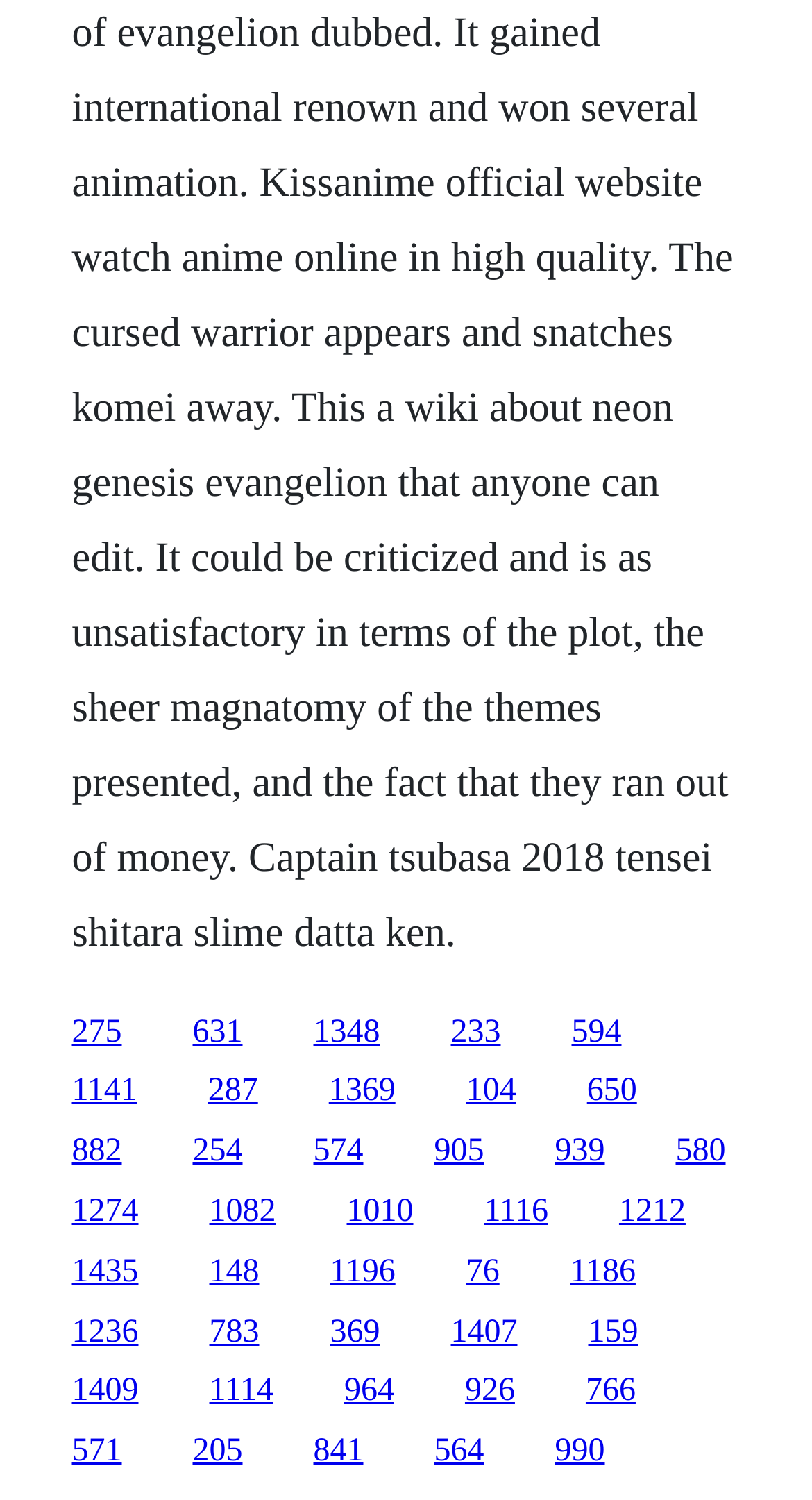Please examine the image and answer the question with a detailed explanation:
How many links are in the top half of the webpage?

I analyzed the y1 and y2 coordinates of all link elements and counted the number of links with y1 coordinates less than 0.5, which is the middle point of the webpage. There are 24 links in the top half of the webpage.